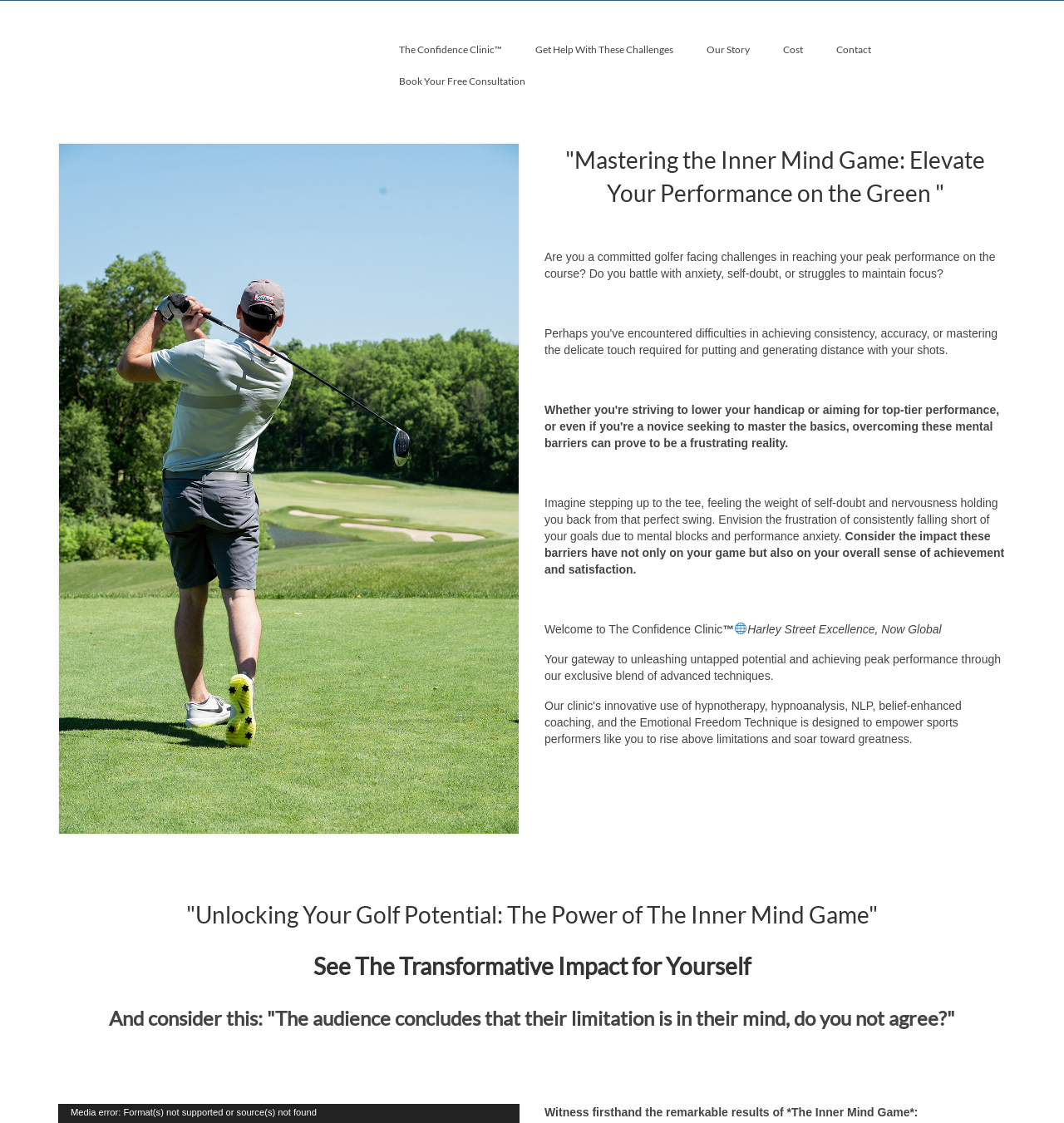Show the bounding box coordinates for the HTML element as described: "Our Story".

[0.648, 0.03, 0.72, 0.058]